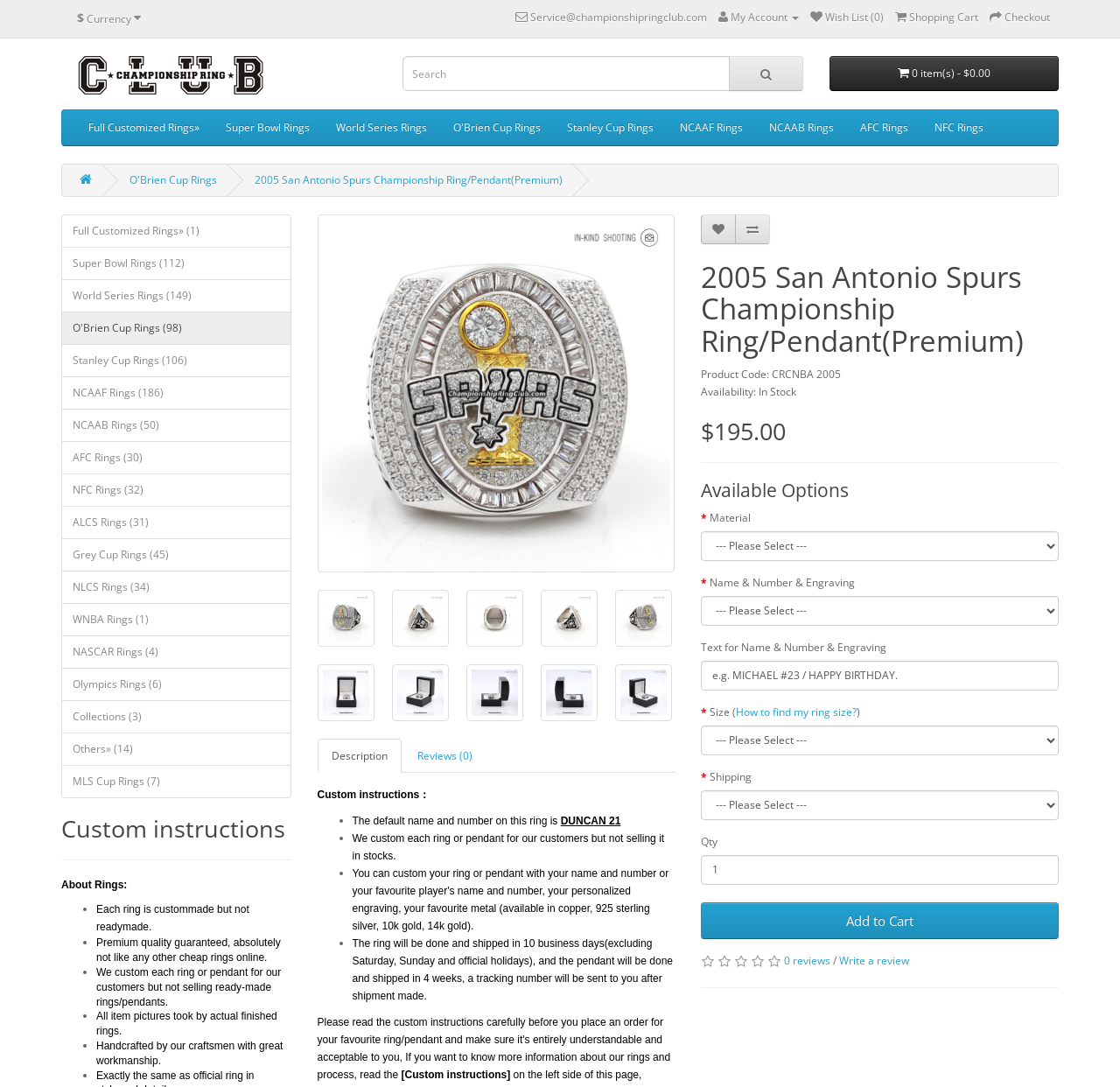Please find the bounding box for the UI element described by: "Description".

[0.283, 0.679, 0.358, 0.711]